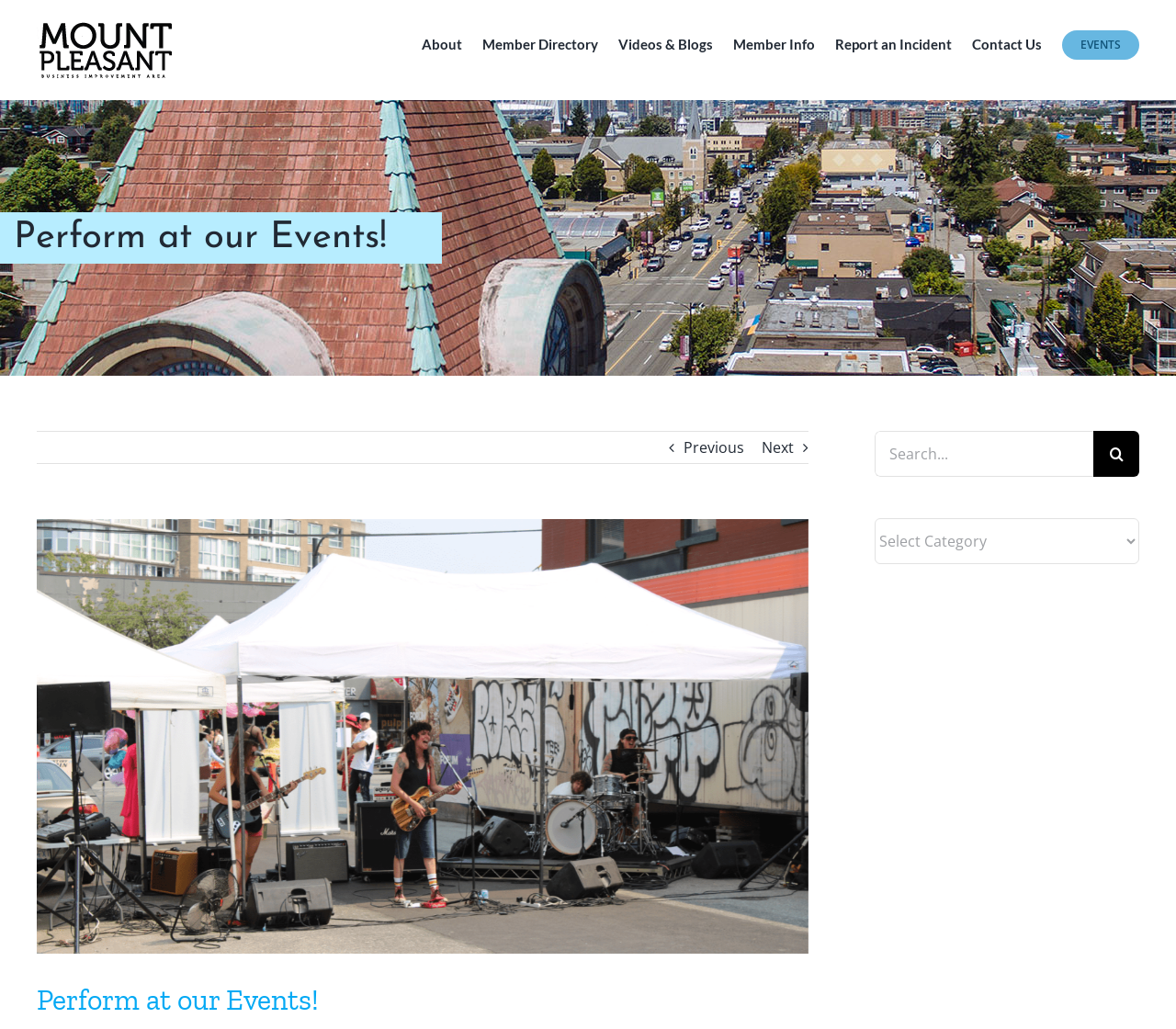Predict the bounding box of the UI element based on the description: "Canada News". The coordinates should be four float numbers between 0 and 1, formatted as [left, top, right, bottom].

None